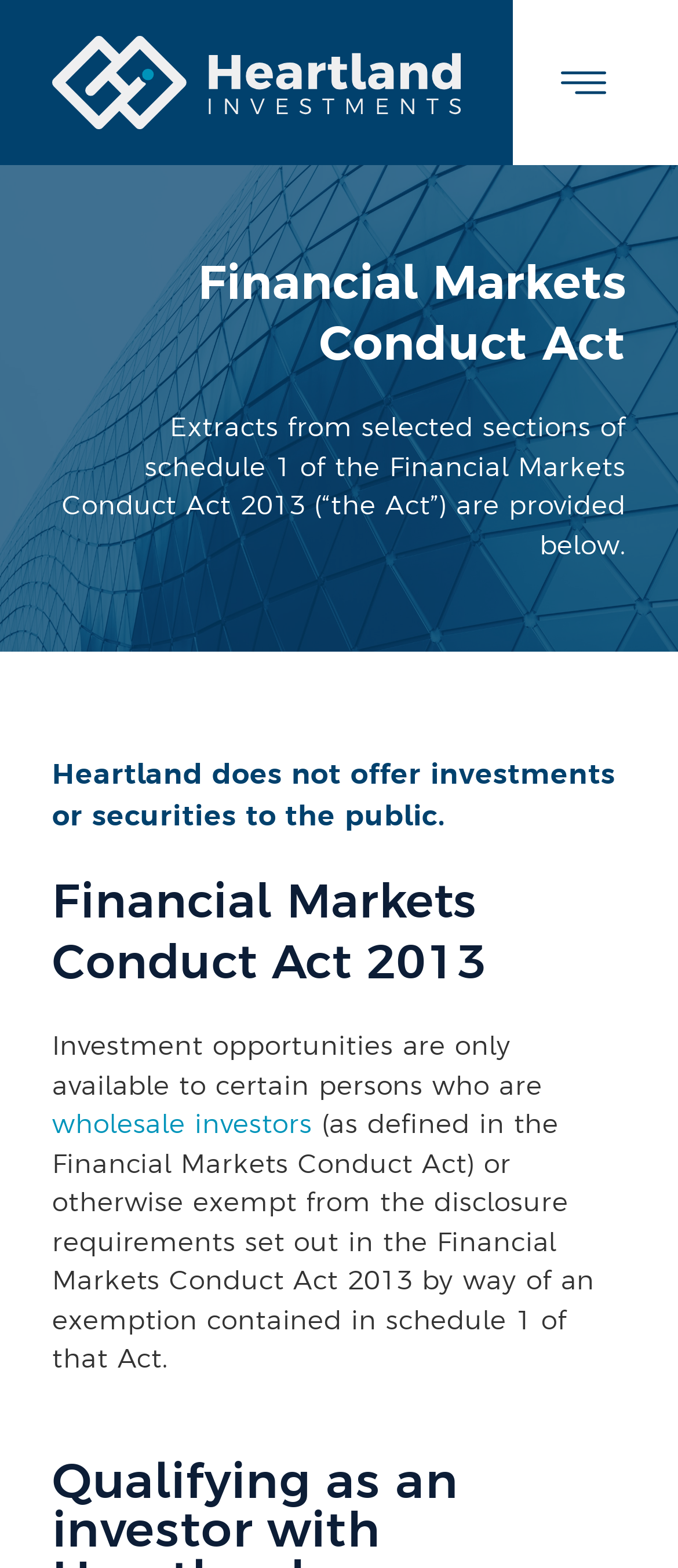Respond to the question with just a single word or phrase: 
Who can invest in Heartland?

Wholesale investors